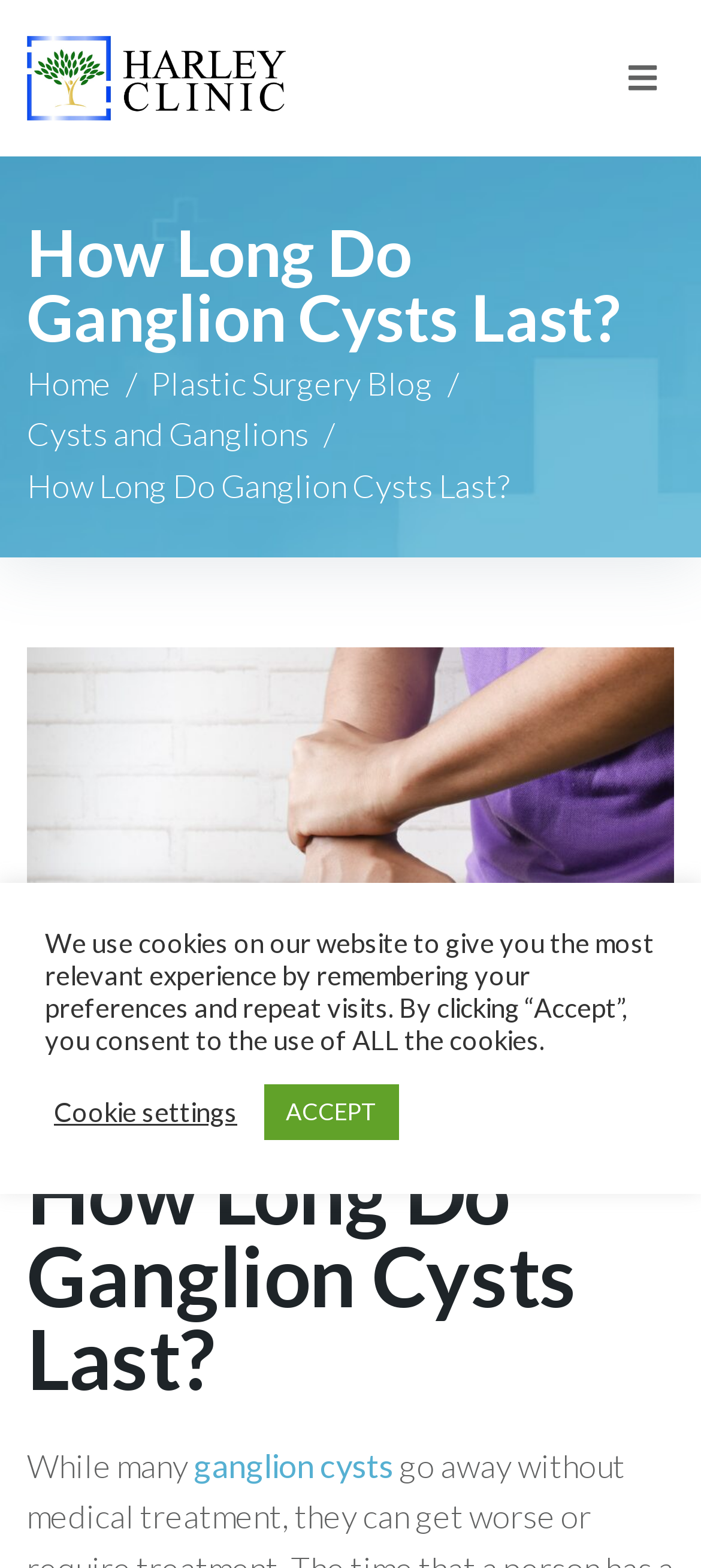Please locate the UI element described by "title="Car Dent Repair Chester-le-street"" and provide its bounding box coordinates.

None